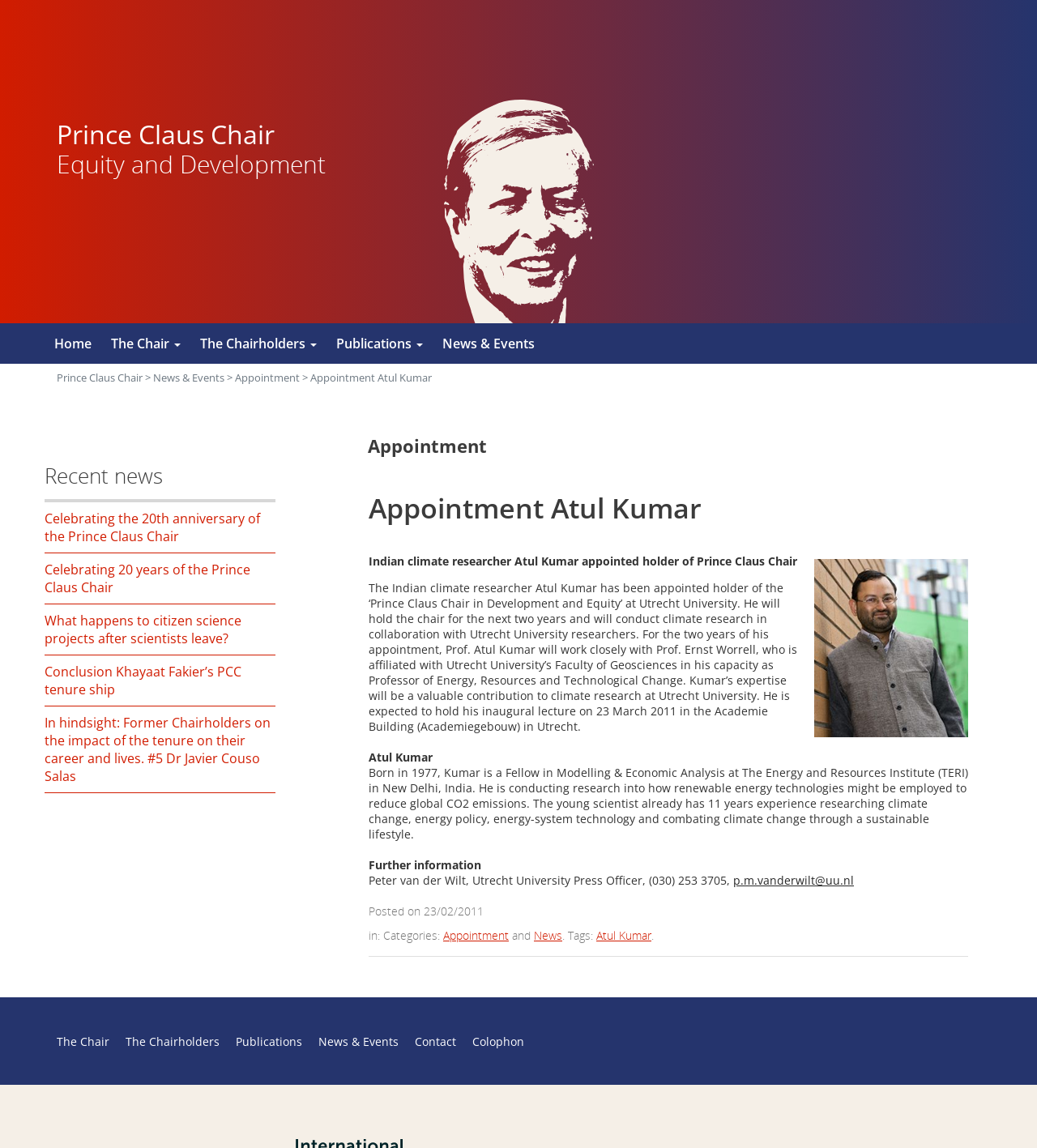Determine the bounding box coordinates of the area to click in order to meet this instruction: "Read the news about 'Celebrating the 20th anniversary of the Prince Claus Chair'".

[0.043, 0.437, 0.266, 0.481]